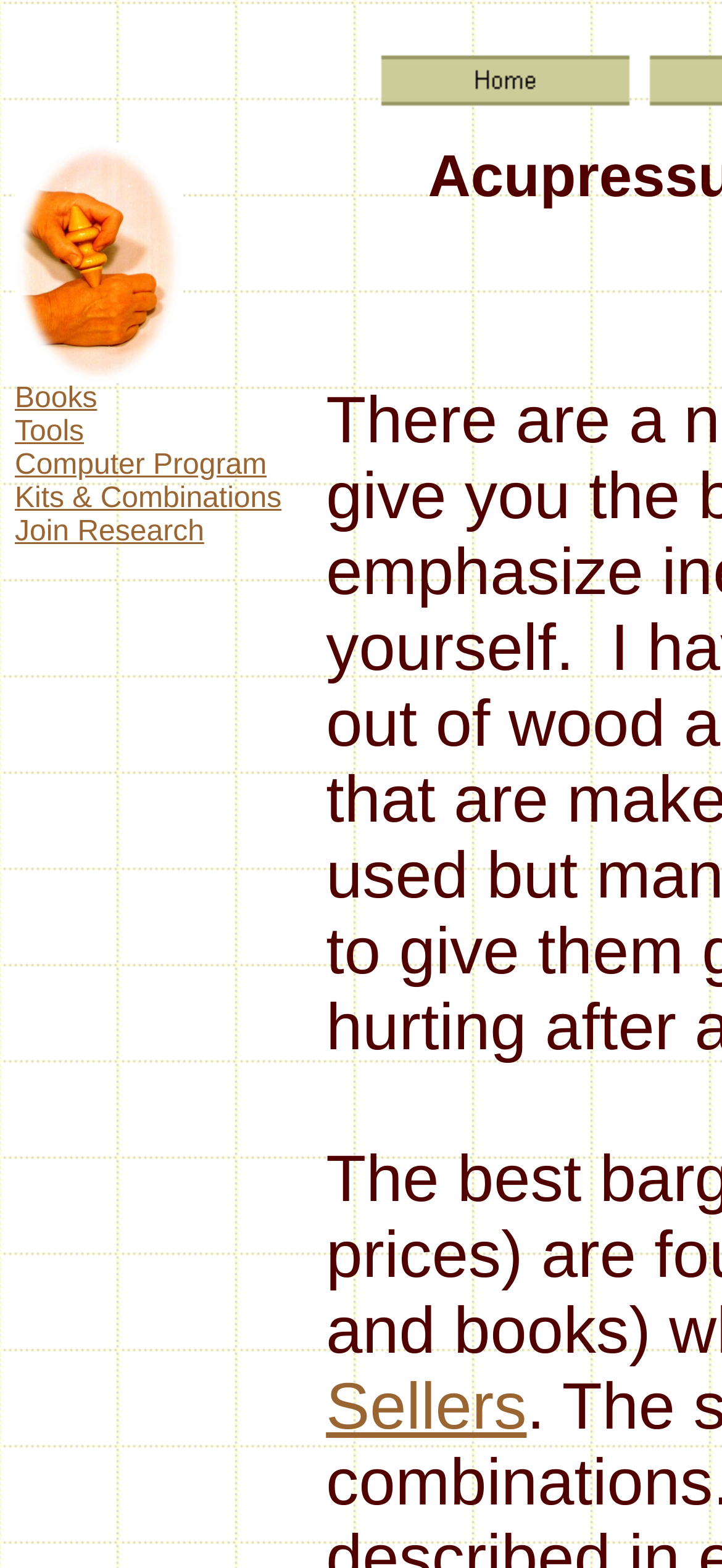Use a single word or phrase to answer the following:
What is the last link on the left sidebar?

Join Research